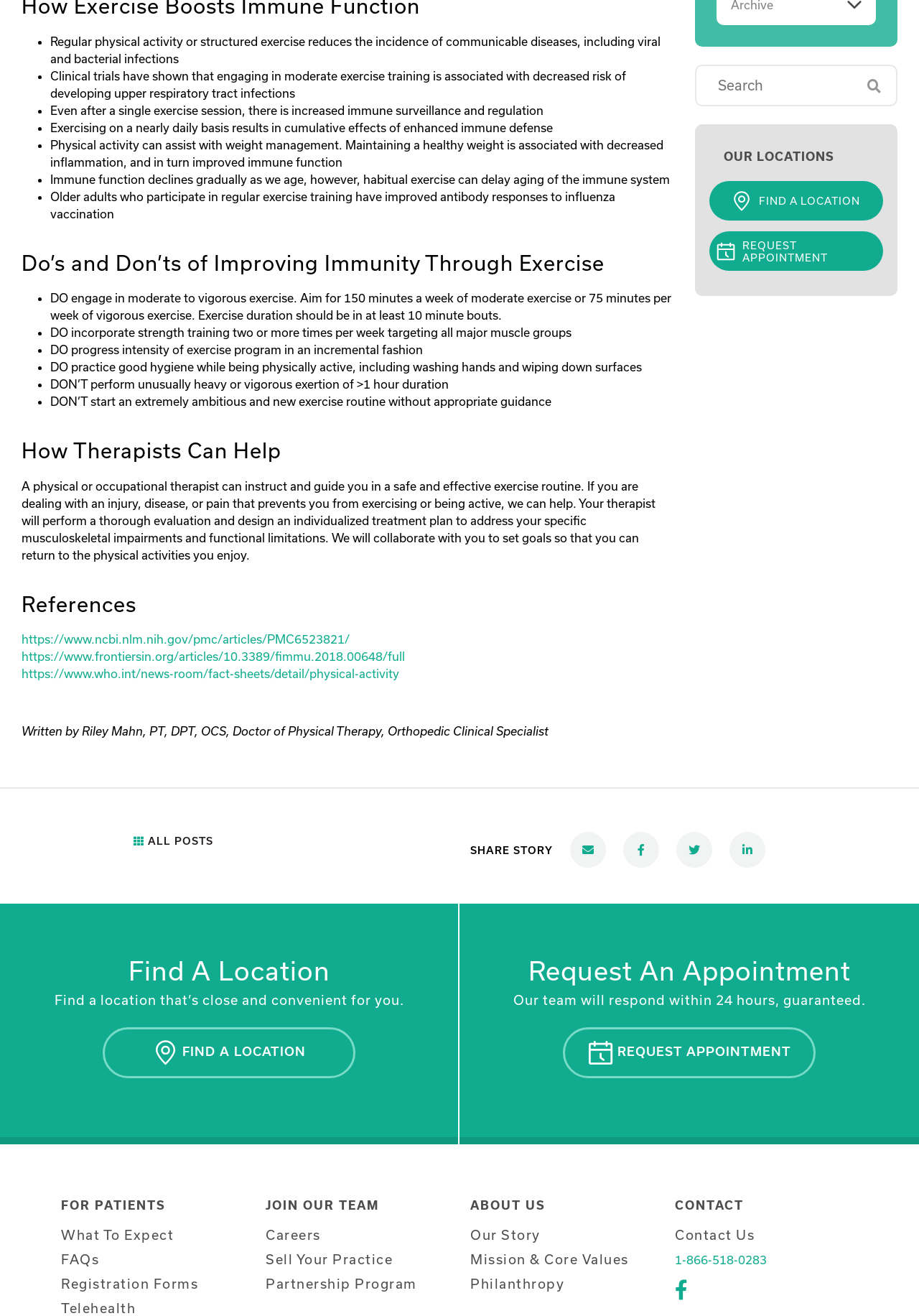Specify the bounding box coordinates for the region that must be clicked to perform the given instruction: "Search for:".

[0.756, 0.049, 0.977, 0.081]